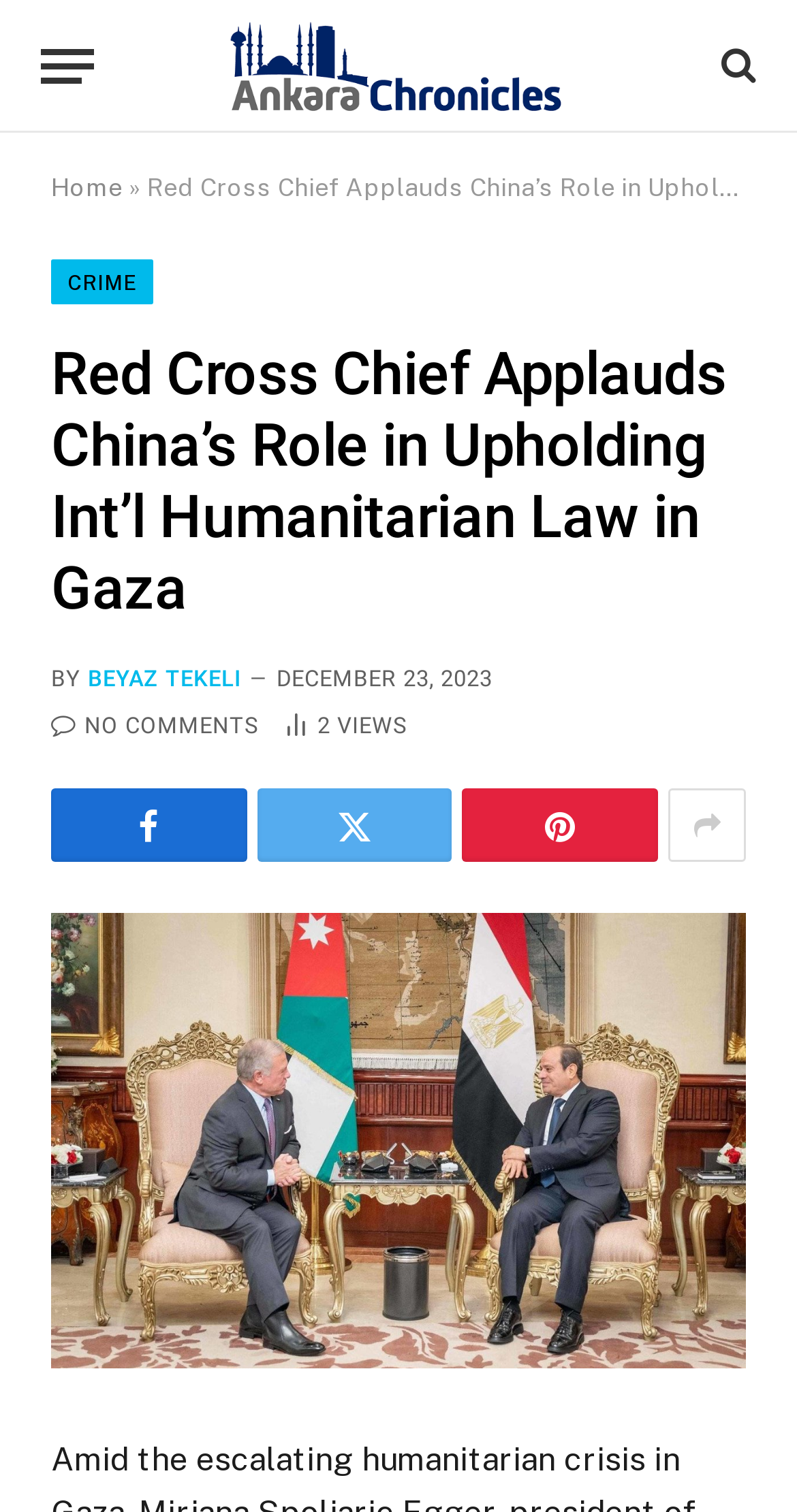Given the element description South and West Wales Area, specify the bounding box coordinates of the corresponding UI element in the format (top-left x, top-left y, bottom-right x, bottom-right y). All values must be between 0 and 1.

None